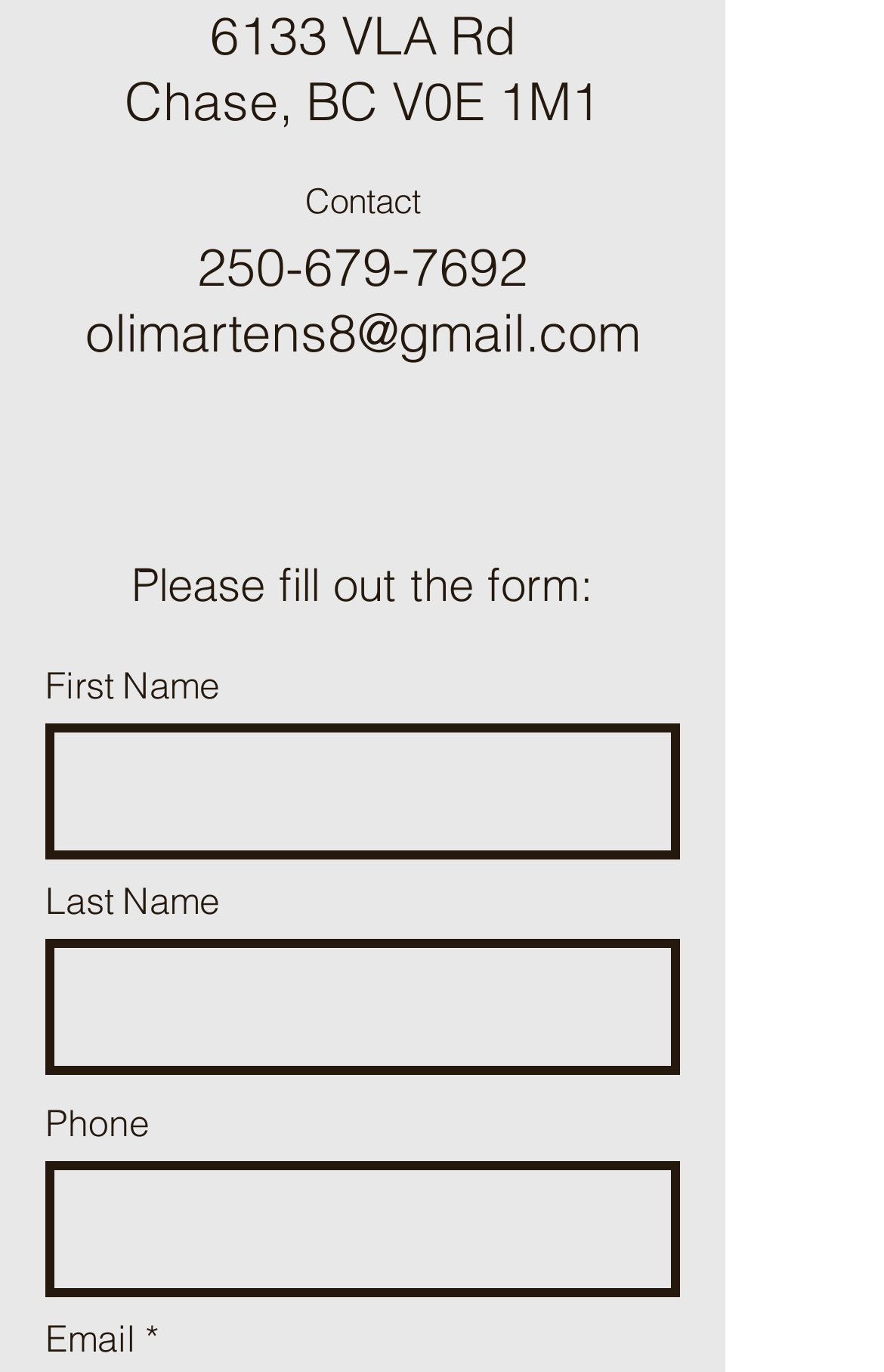How many social media links are there?
Answer the question with as much detail as you can, using the image as a reference.

The social media links are located in the 'Social Bar' section, which contains two links: 'Facebook' and 'Instagram'.